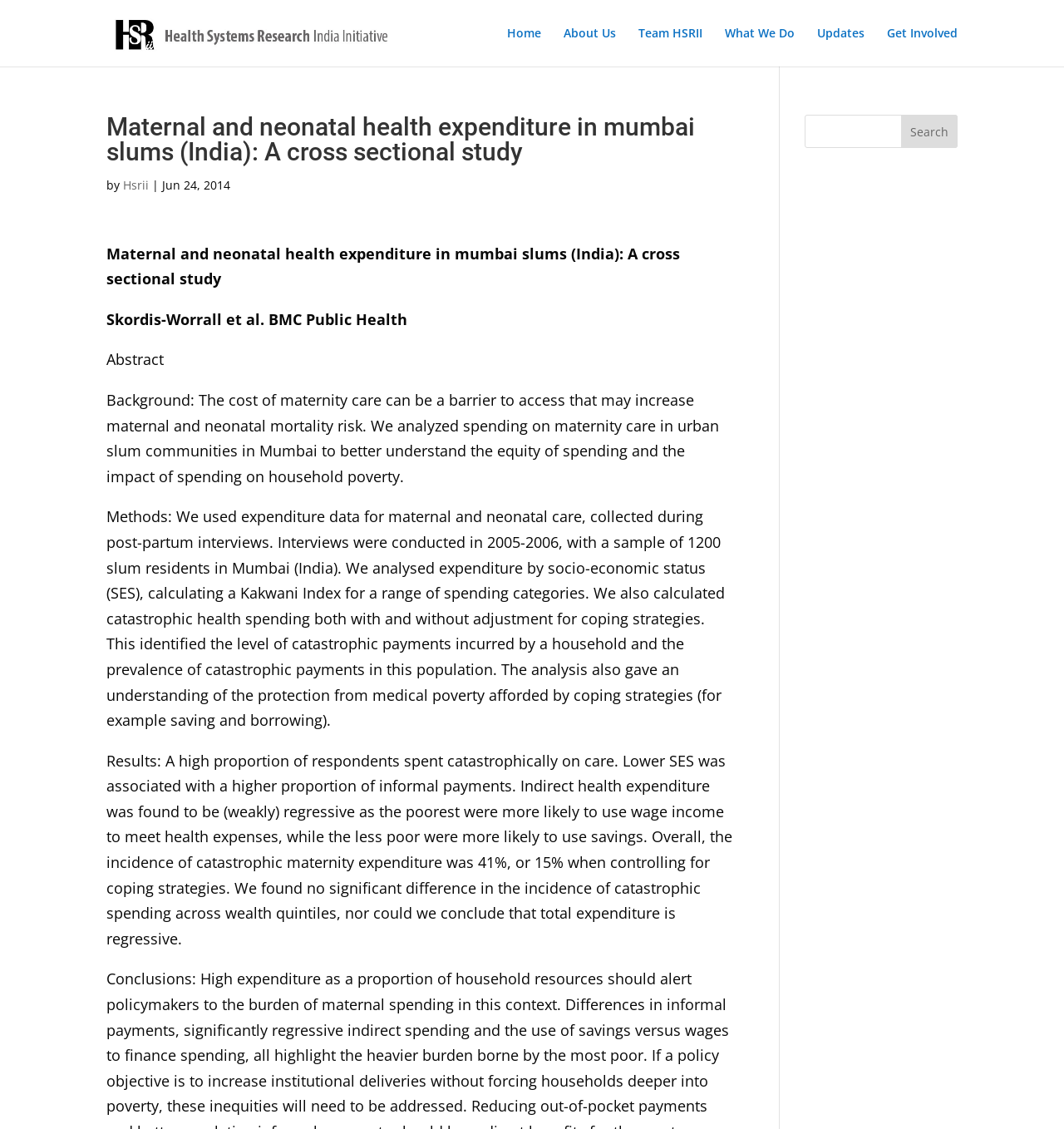Identify the bounding box coordinates of the clickable region required to complete the instruction: "Read the abstract of the study". The coordinates should be given as four float numbers within the range of 0 and 1, i.e., [left, top, right, bottom].

[0.1, 0.31, 0.154, 0.327]